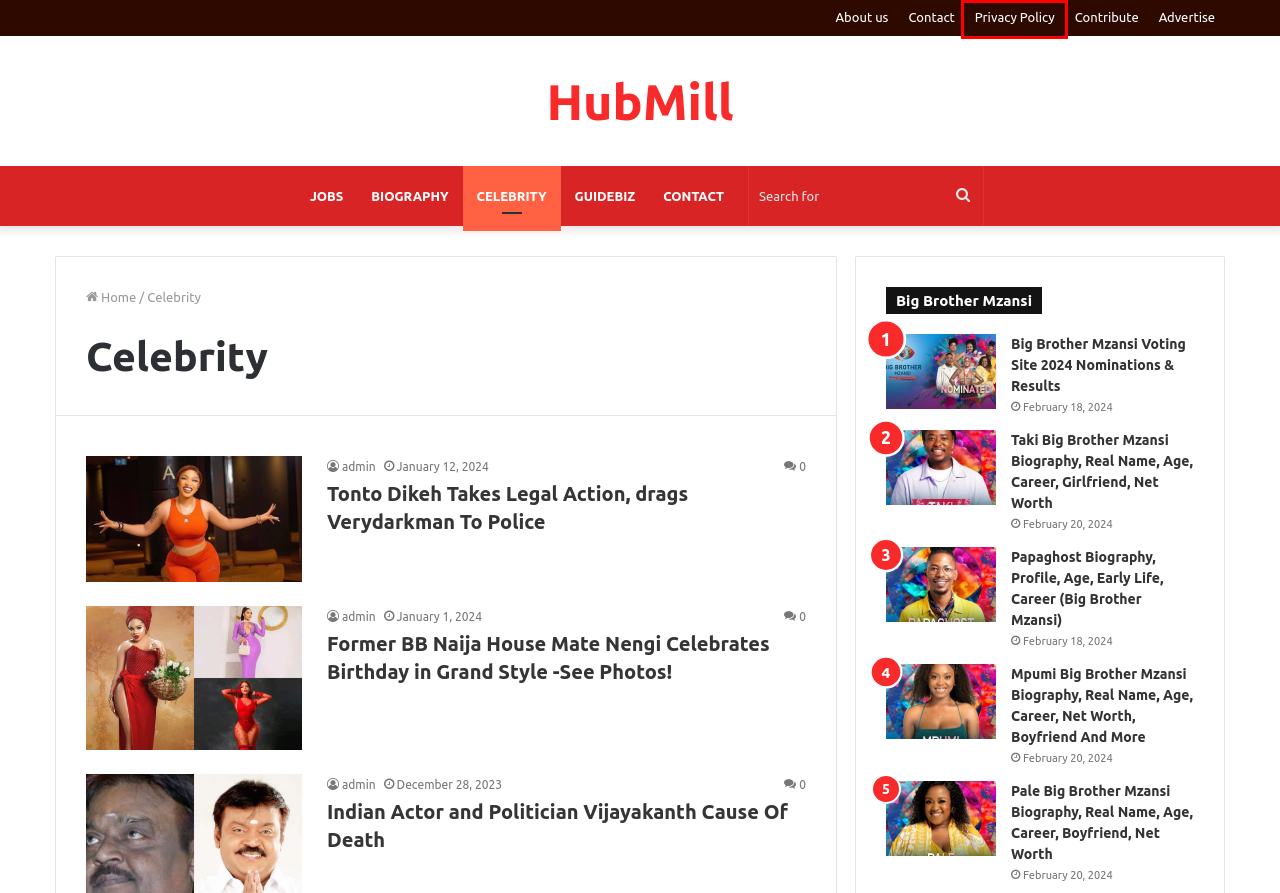Given a webpage screenshot featuring a red rectangle around a UI element, please determine the best description for the new webpage that appears after the element within the bounding box is clicked. The options are:
A. Taki Big Brother Mzansi Biography, Real Name, Age, Career, Girlfriend, Net Worth
B. Privacy Policy
C. Pale Big Brother Mzansi Biography, Real Name, Age, Career, Boyfriend, Net Worth
D. Former BB Naija House Mate Nengi Celebrates Birthday in Grand Style -See Photos!
E. Biography
F. Contact
G. Mpumi Big Brother Mzansi Biography, Real Name, Age, Career, Net Worth, Boyfriend And More
H. Tonto Dikeh Takes Legal Action, drags Verydarkman To Police

B